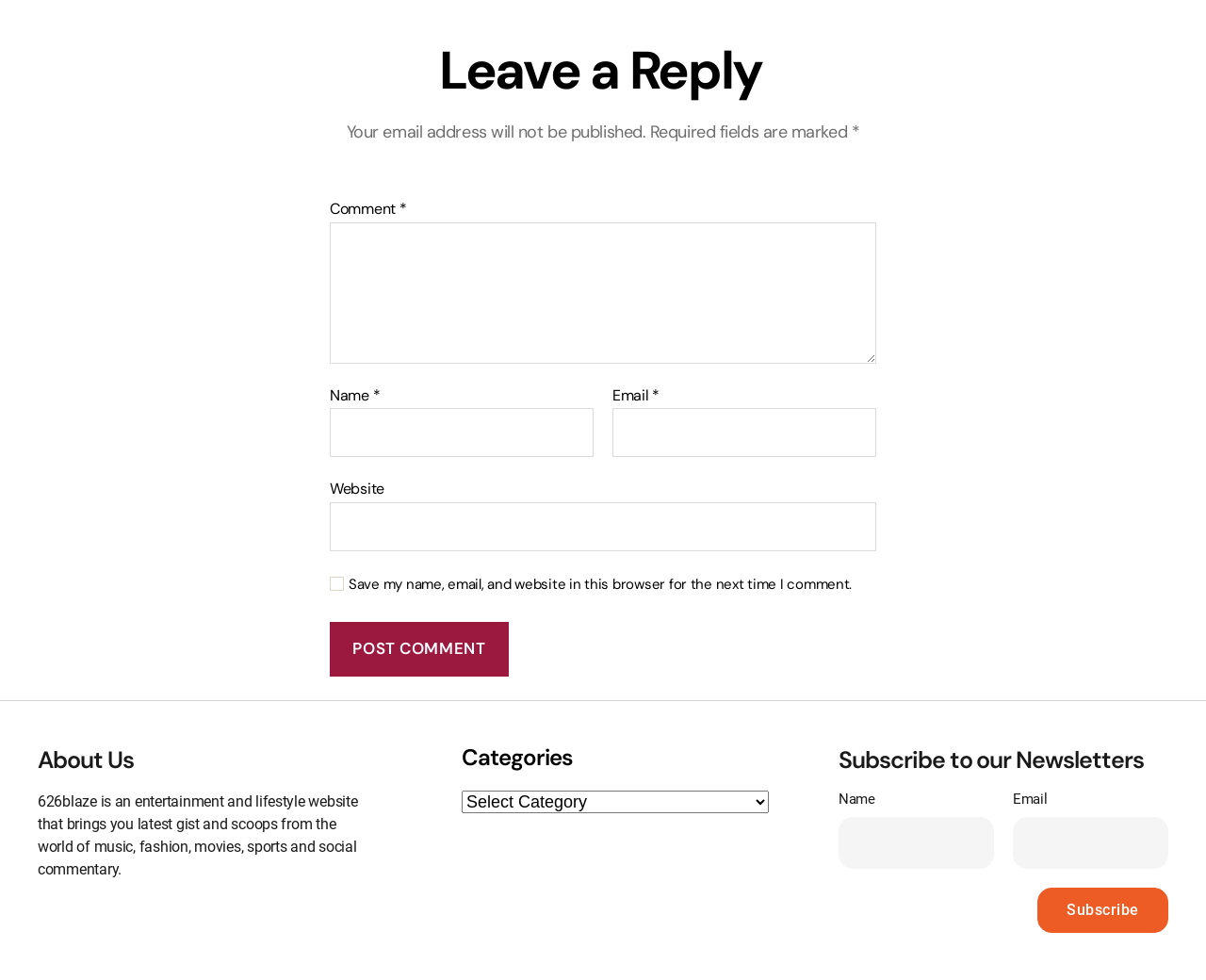Respond with a single word or short phrase to the following question: 
What is the purpose of the text box labeled 'Comment'?

Leave a comment